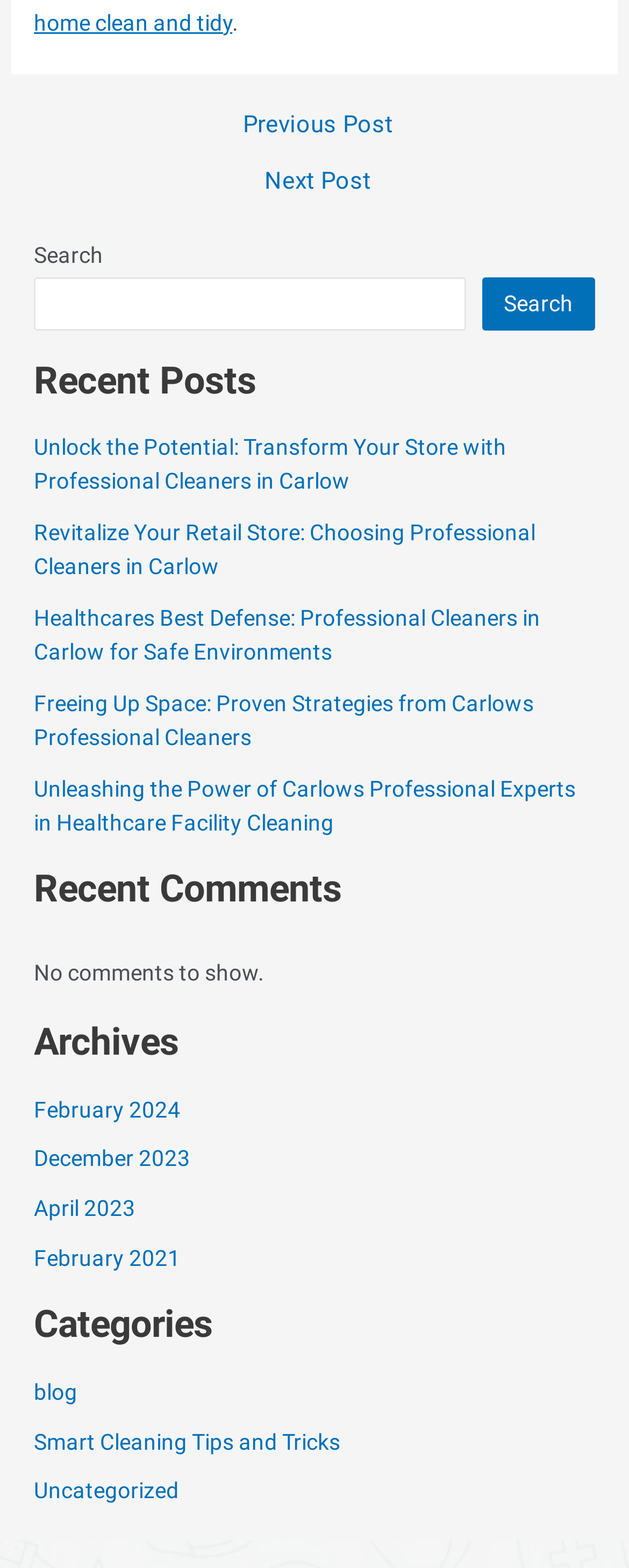Provide the bounding box coordinates of the UI element this sentence describes: "Technology".

None